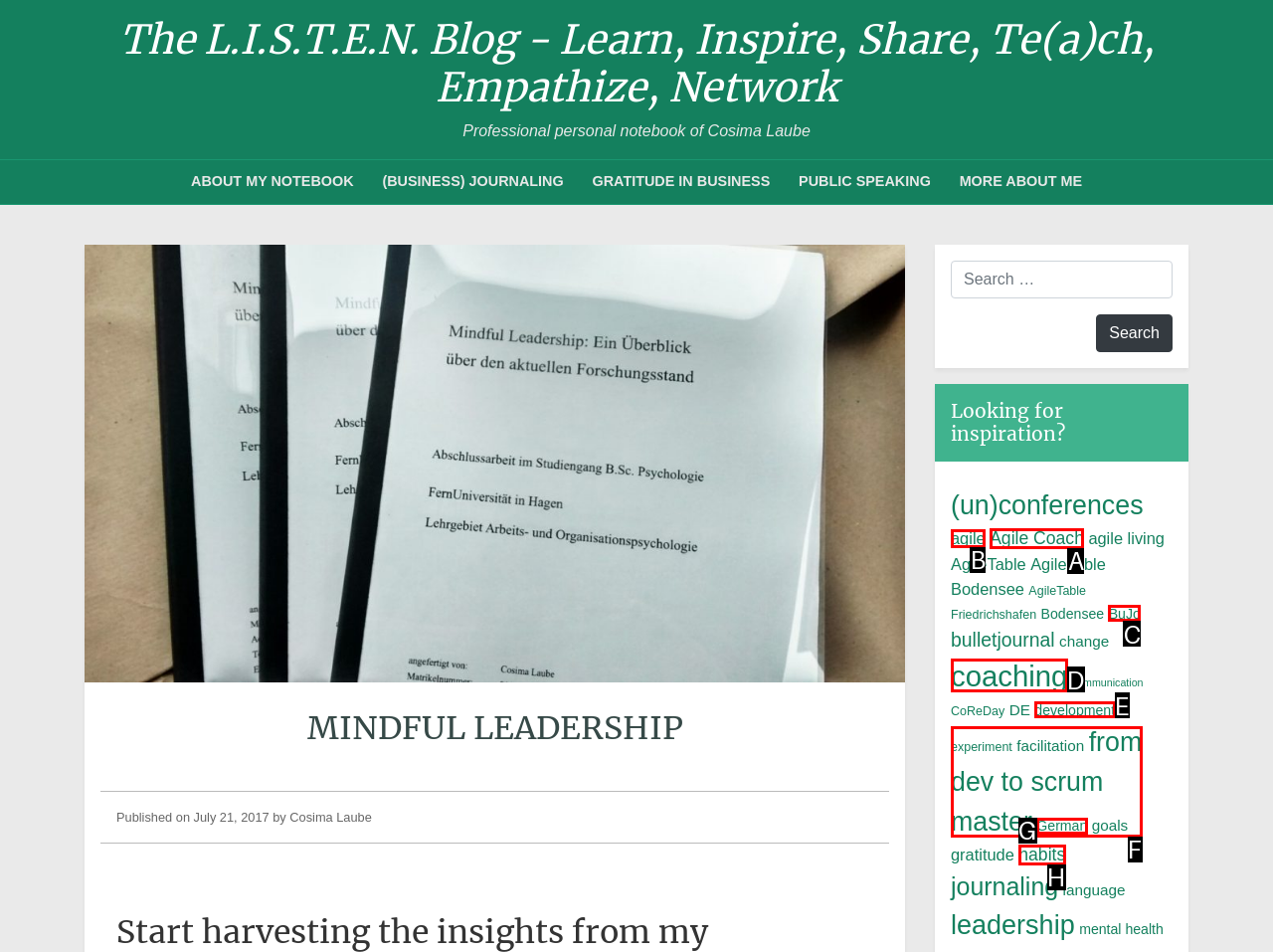Choose the letter of the element that should be clicked to complete the task: View posts about agile
Answer with the letter from the possible choices.

B